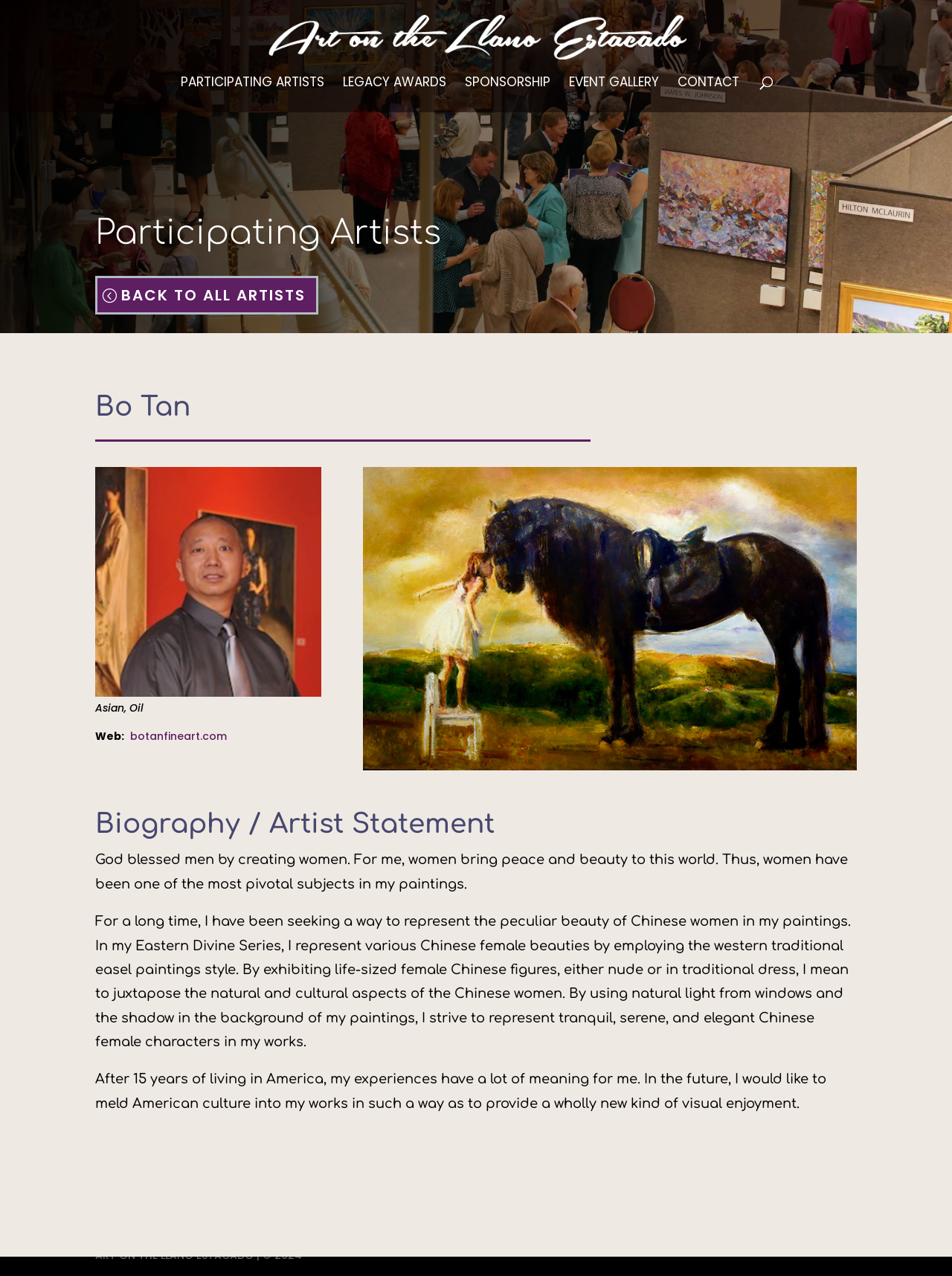Please provide the bounding box coordinates for the element that needs to be clicked to perform the instruction: "Go back to all artists". The coordinates must consist of four float numbers between 0 and 1, formatted as [left, top, right, bottom].

[0.1, 0.216, 0.334, 0.246]